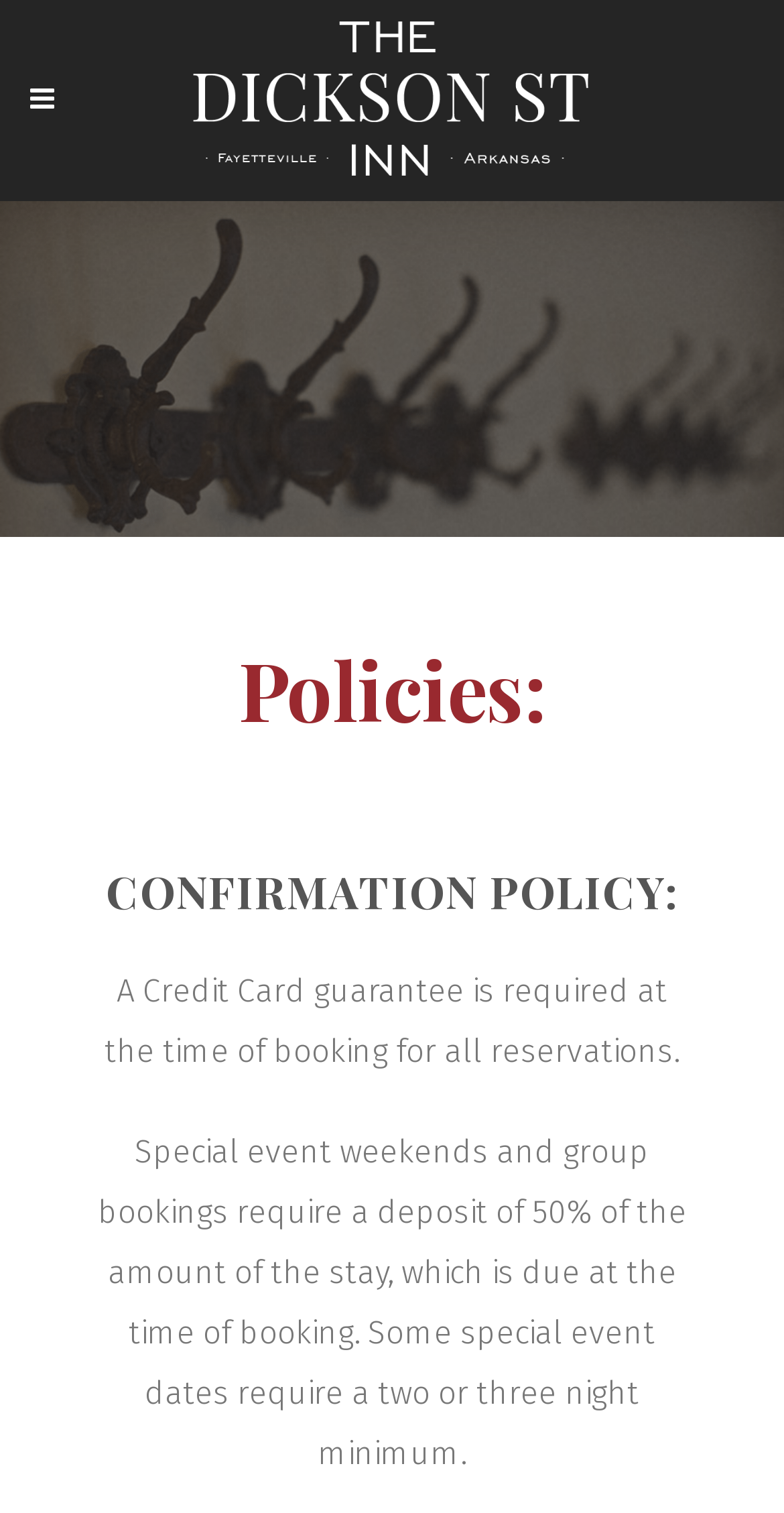Based on the image, please elaborate on the answer to the following question:
What is the purpose of the webpage?

Based on the webpage content, it appears that the purpose of the webpage is to display the policies of the Dickson Street Inn, including the confirmation policy and other related information.